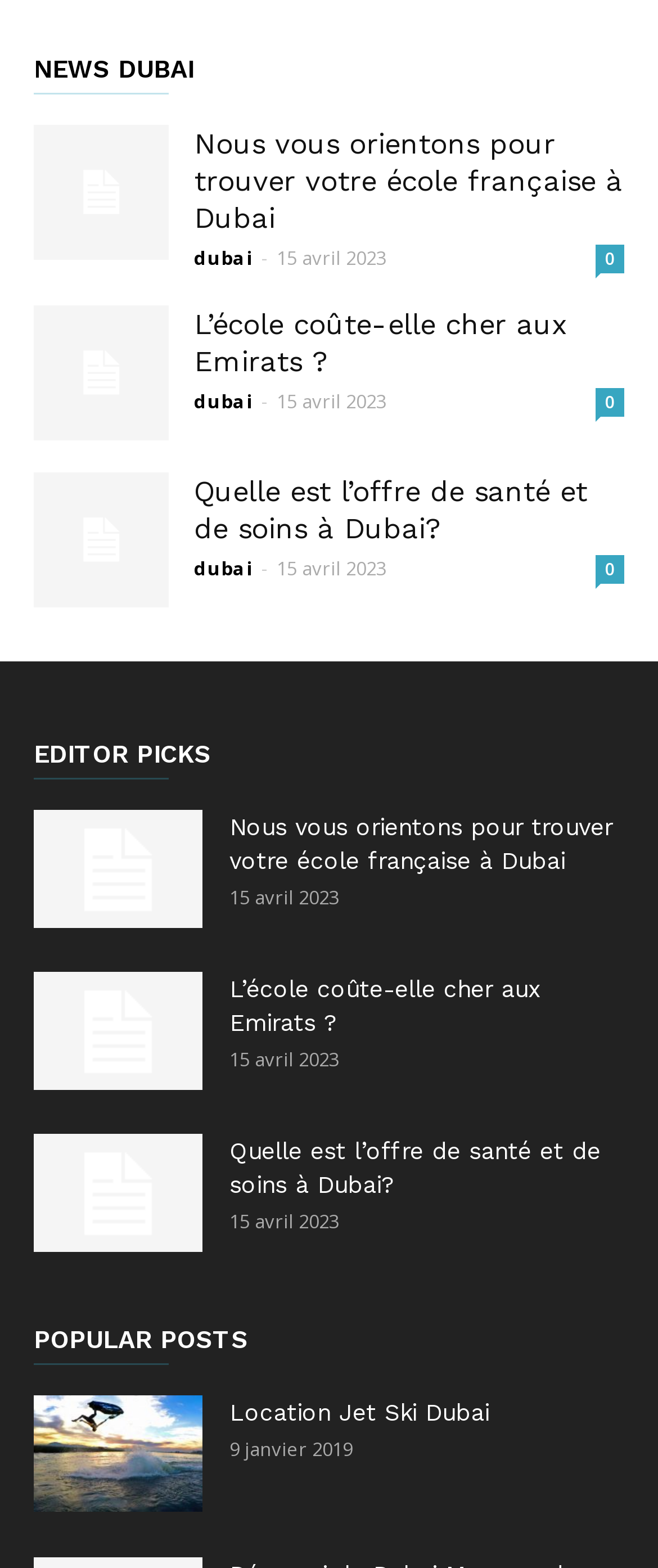Answer this question in one word or a short phrase: What is the main topic of this webpage?

News Dubai